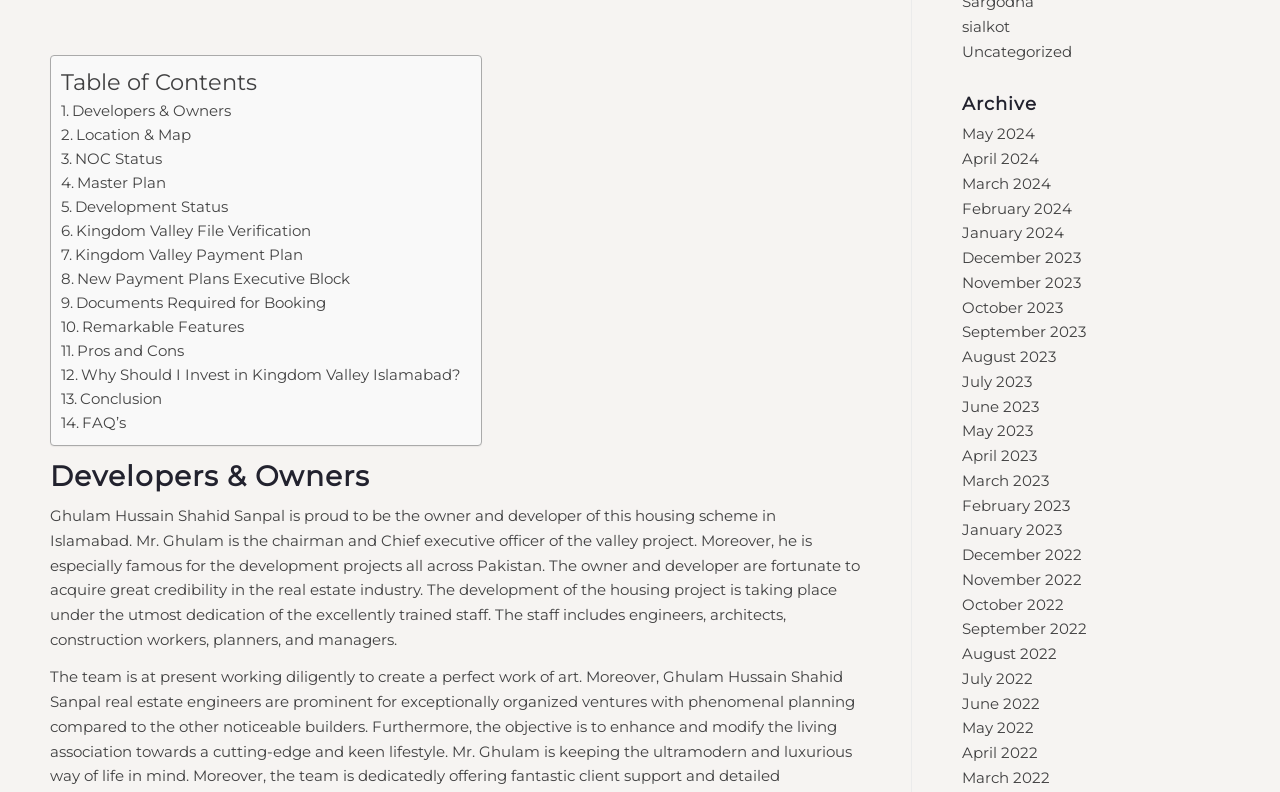What is the last archive link?
Provide a concise answer using a single word or phrase based on the image.

March 2022